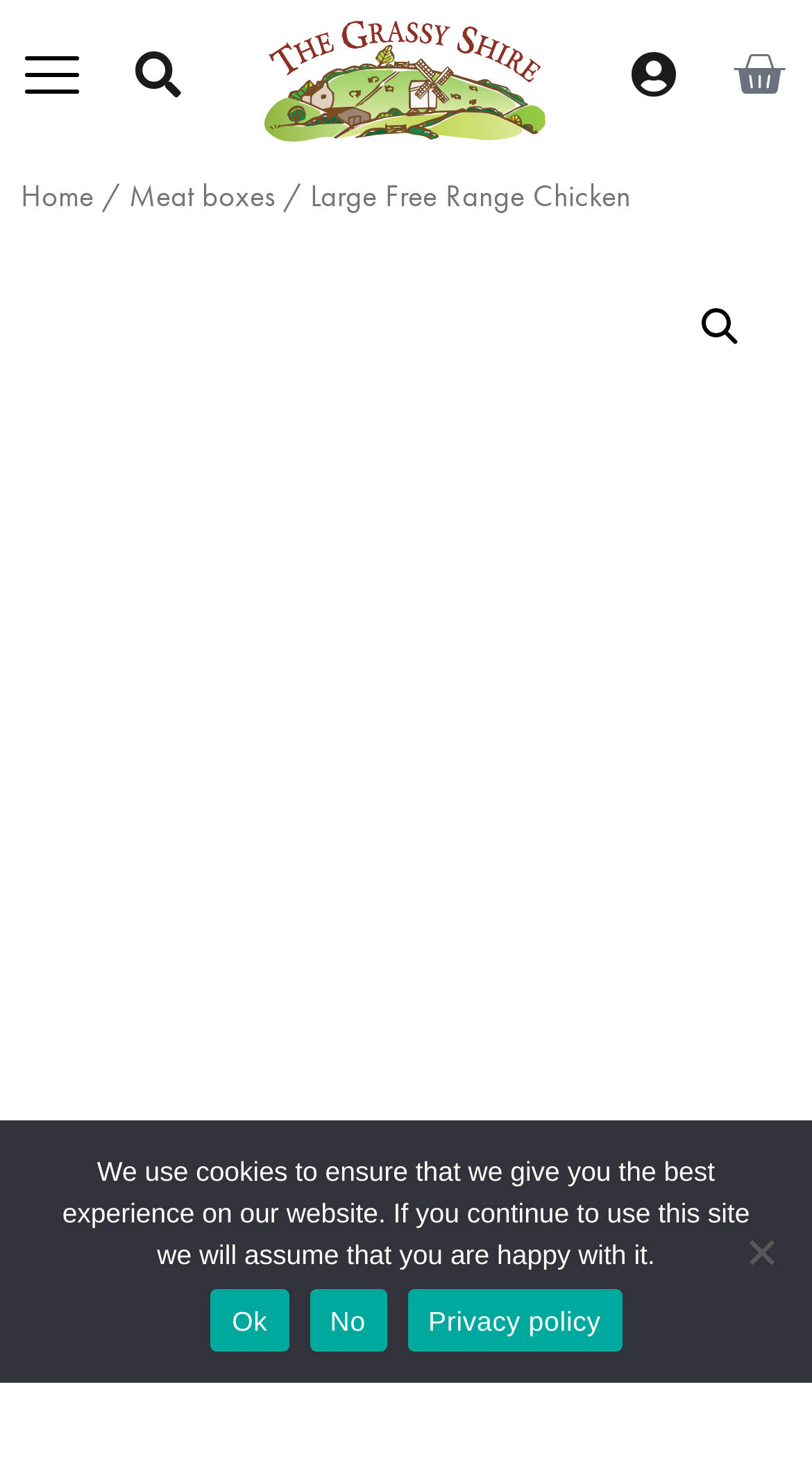Identify the bounding box coordinates for the UI element described as follows: Meat boxes. Use the format (top-left x, top-left y, bottom-right x, bottom-right y) and ensure all values are floating point numbers between 0 and 1.

[0.159, 0.12, 0.338, 0.146]